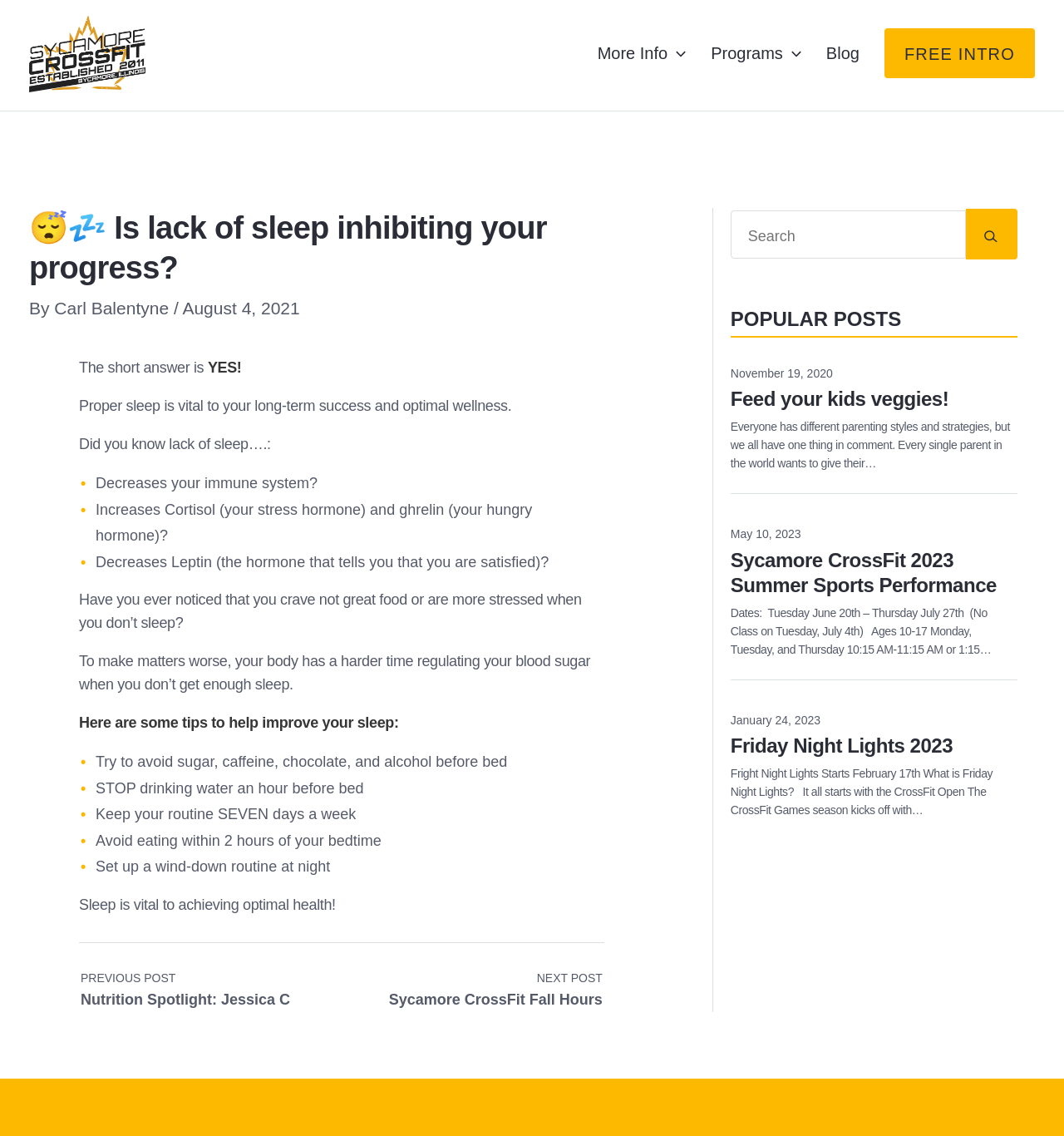Using the description "Programs", locate and provide the bounding box of the UI element.

[0.656, 0.025, 0.765, 0.069]